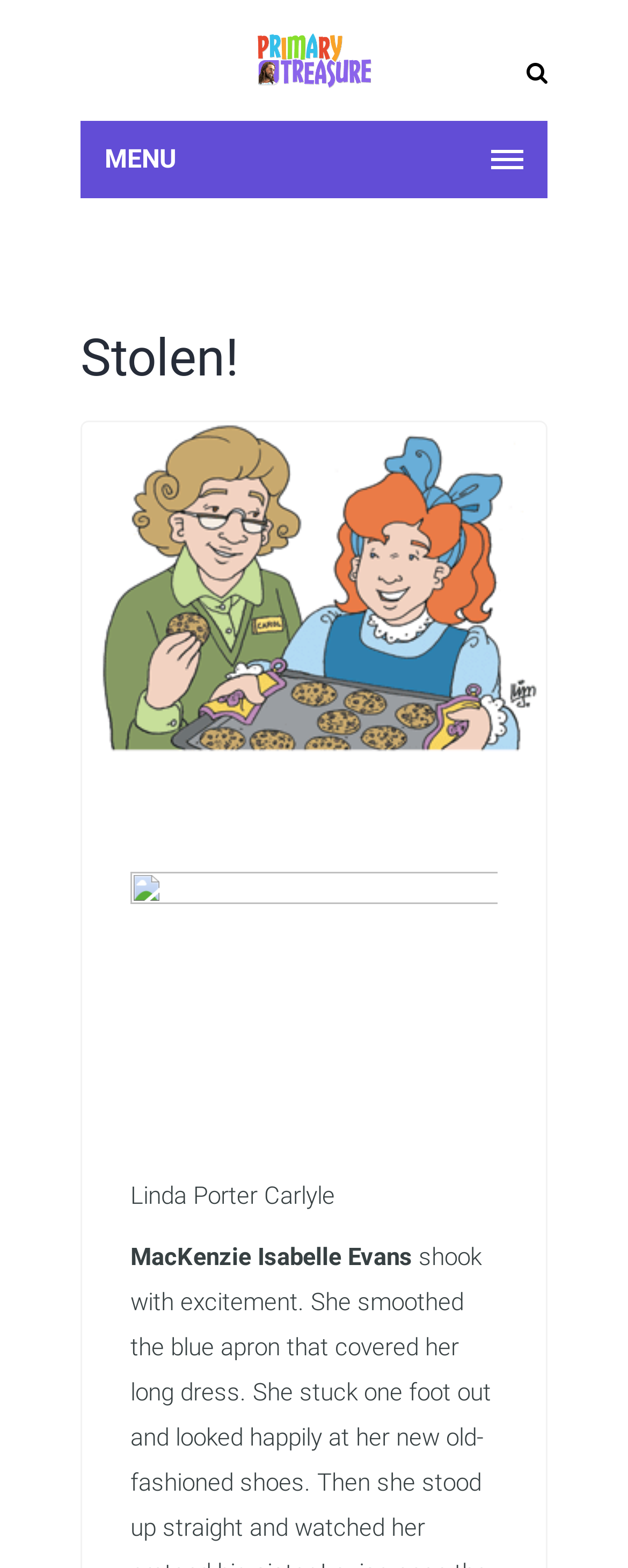What is the symbol next to the 'MENU' text? Examine the screenshot and reply using just one word or a brief phrase.

uf002